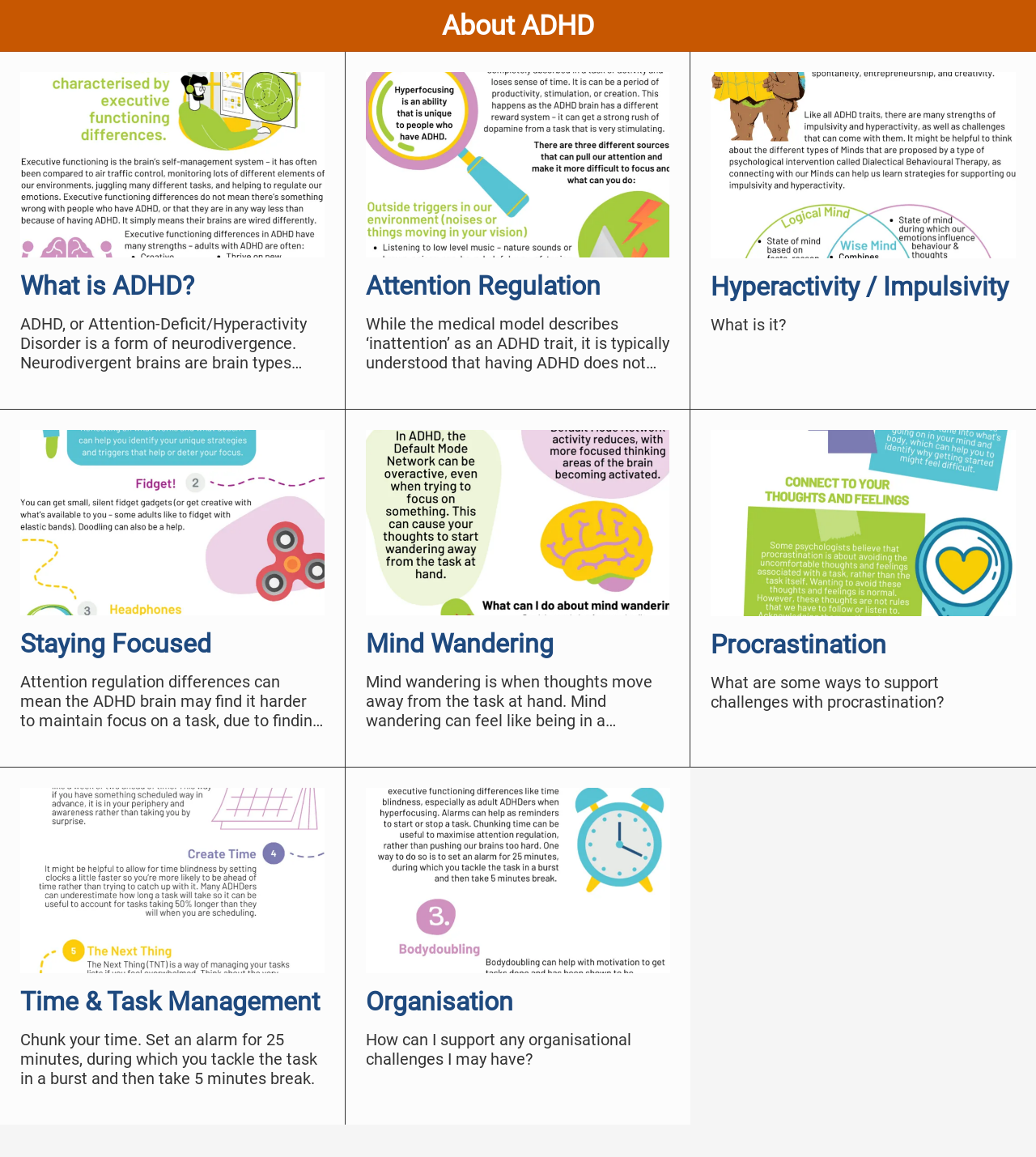Please determine the bounding box coordinates of the section I need to click to accomplish this instruction: "Explore 'Time & Task Management'".

[0.02, 0.681, 0.313, 0.841]